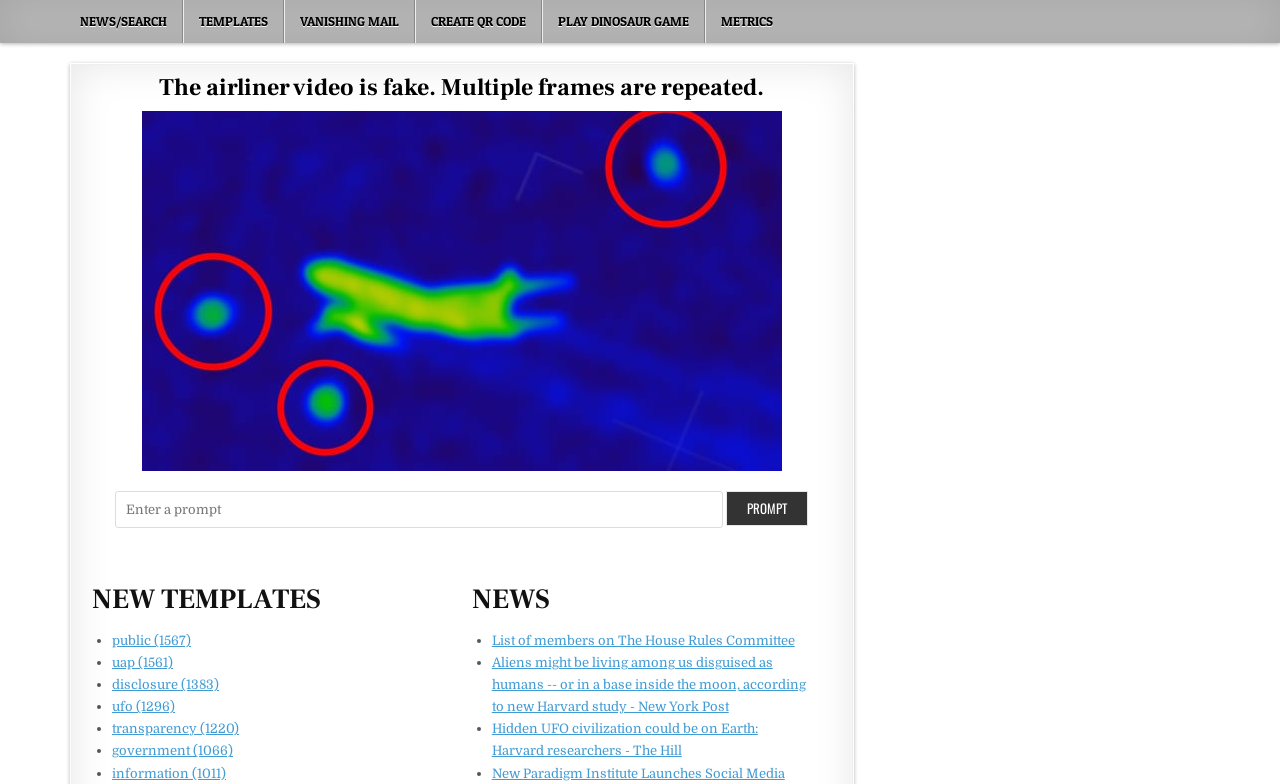Generate the text content of the main headline of the webpage.

The airliner video is fake. Multiple frames are repeated.